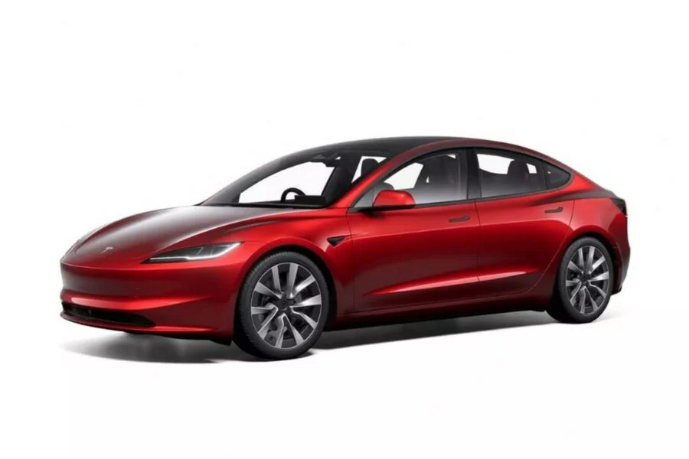Please provide a brief answer to the question using only one word or phrase: 
What issues were identified in the Tesla Model 3 after three years of use?

lighting, brakes, and suspension systems